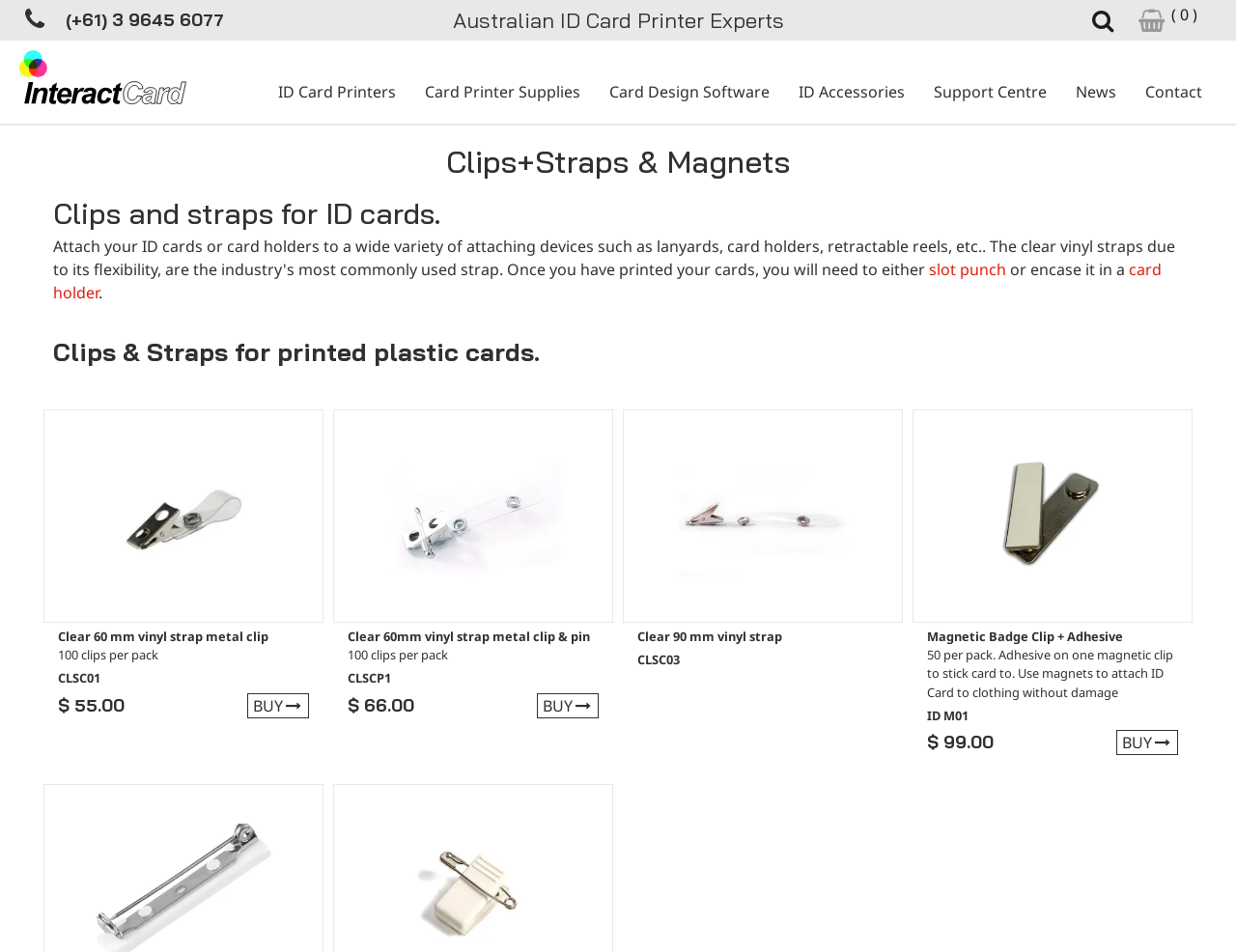Please find and generate the text of the main header of the webpage.

Clips+Straps & Magnets